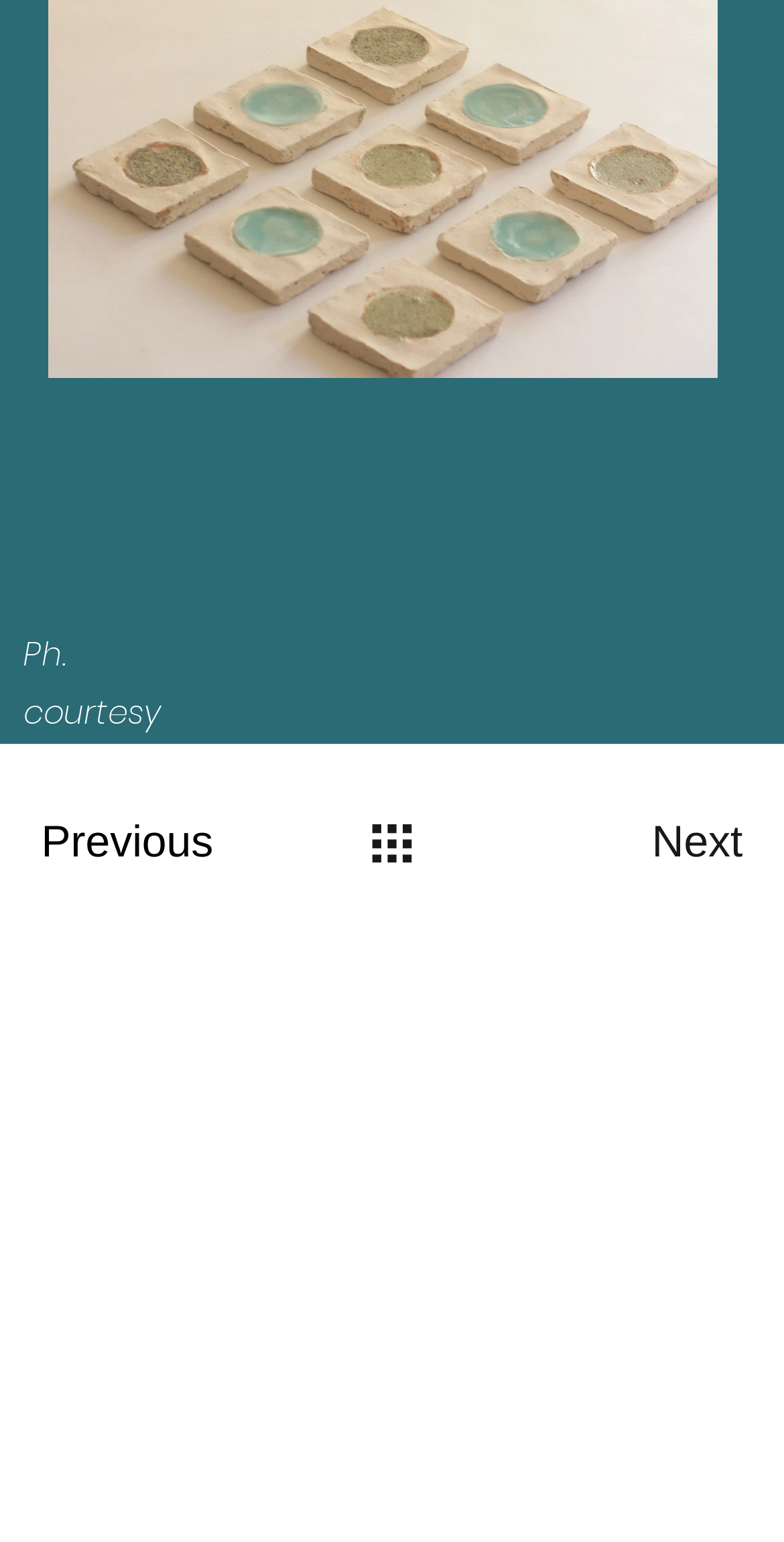Find the bounding box coordinates of the clickable area required to complete the following action: "Scroll to the top of the page".

[0.067, 0.647, 0.272, 0.777]